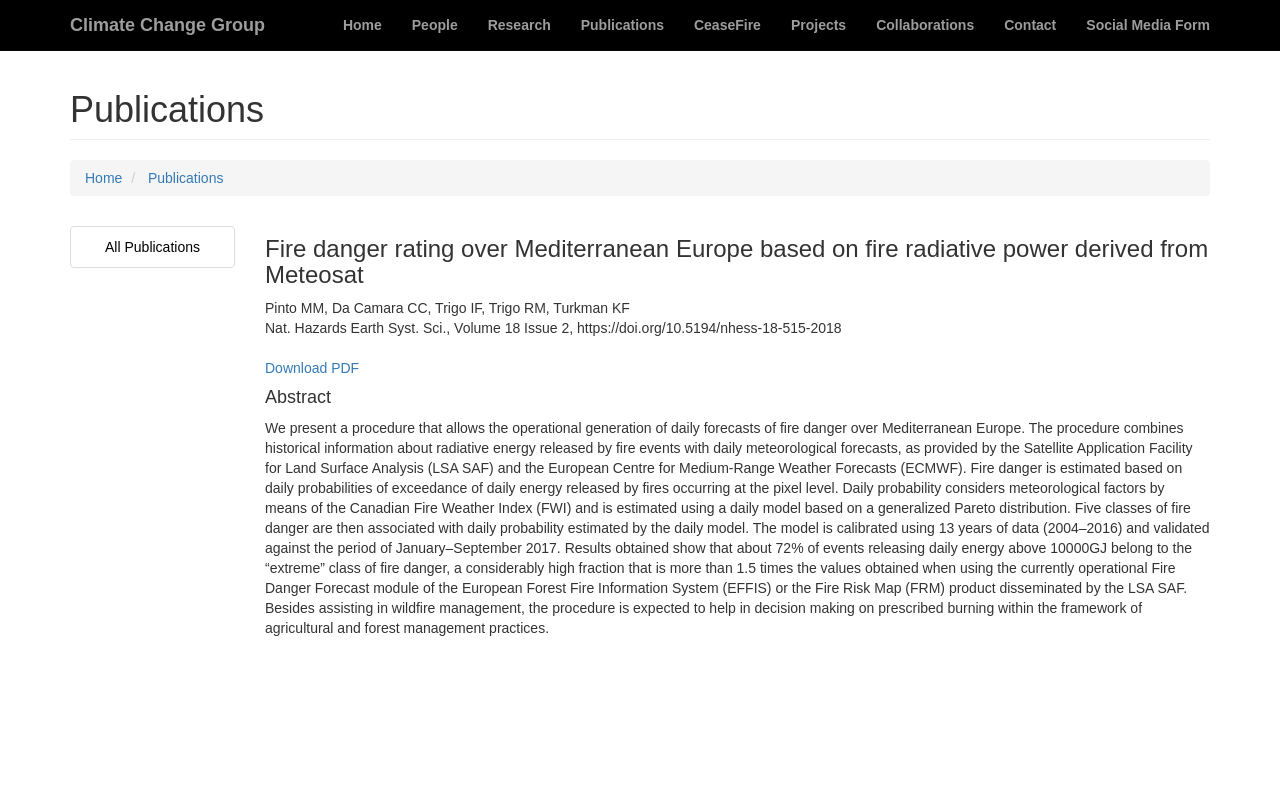What is the title of the publication?
Answer the question based on the image using a single word or a brief phrase.

Fire danger rating over Mediterranean Europe